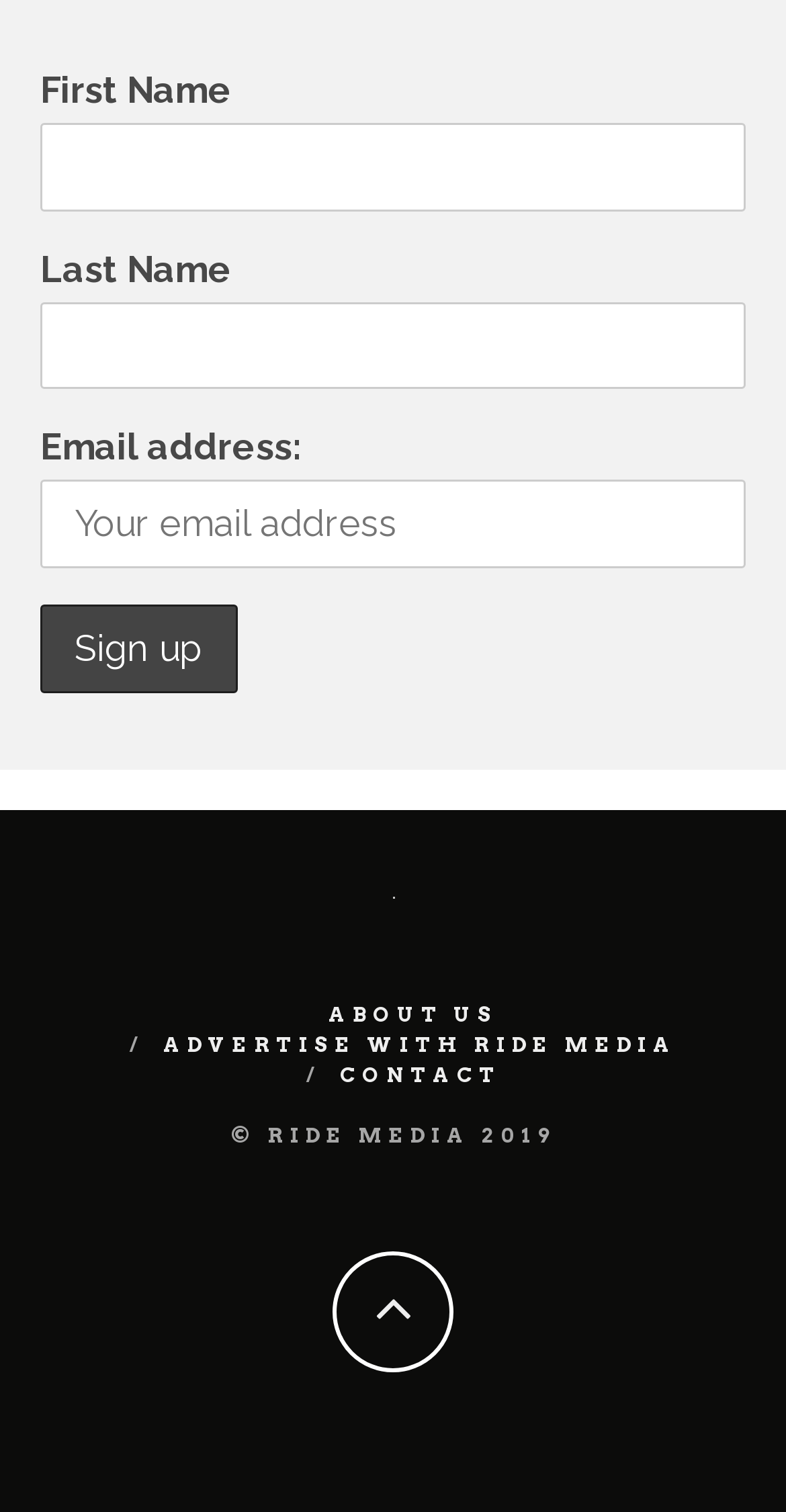What is the copyright year?
Can you provide an in-depth and detailed response to the question?

The copyright information at the bottom of the webpage indicates that the content is copyrighted by RIDE MEDIA in the year 2019.